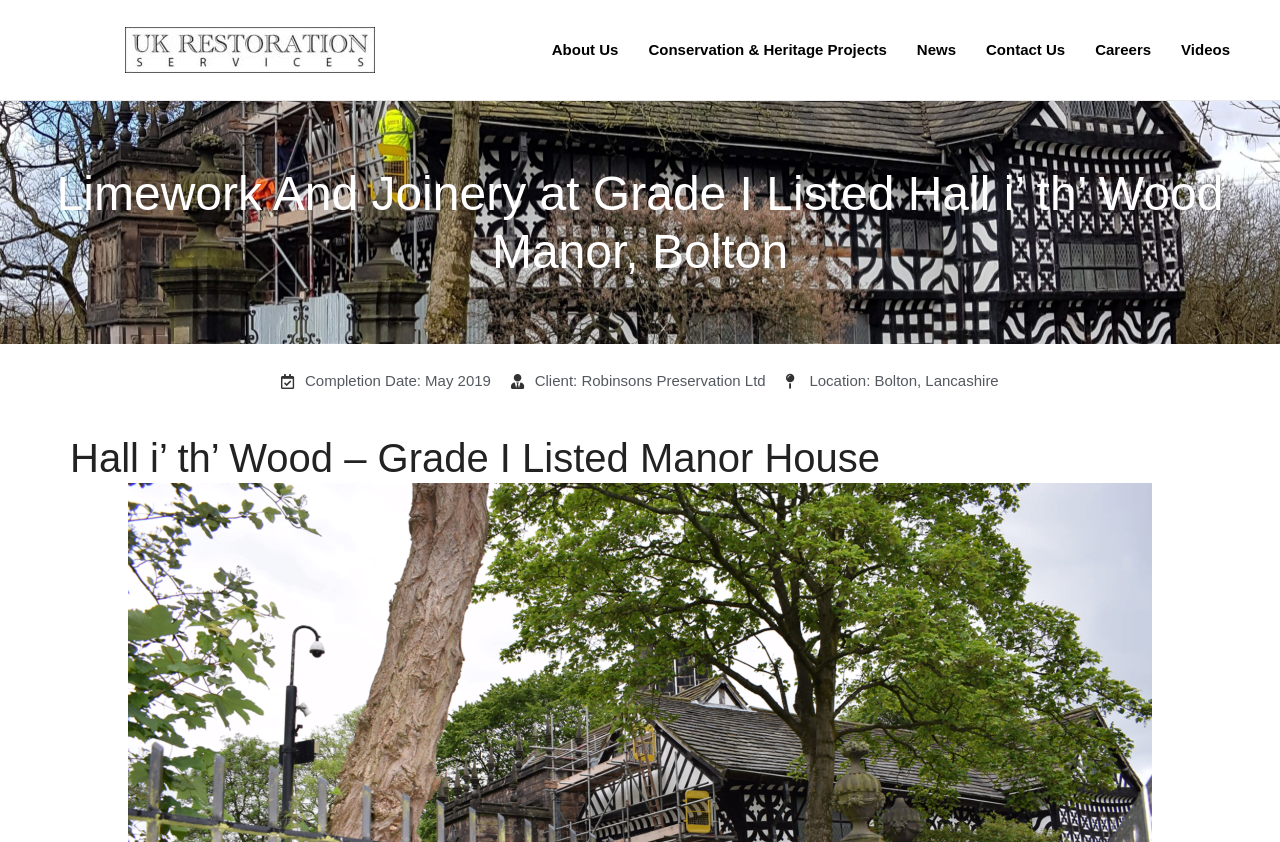Generate the text content of the main heading of the webpage.

Limework And Joinery at Grade I Listed Hall i’ th’ Wood Manor, Bolton